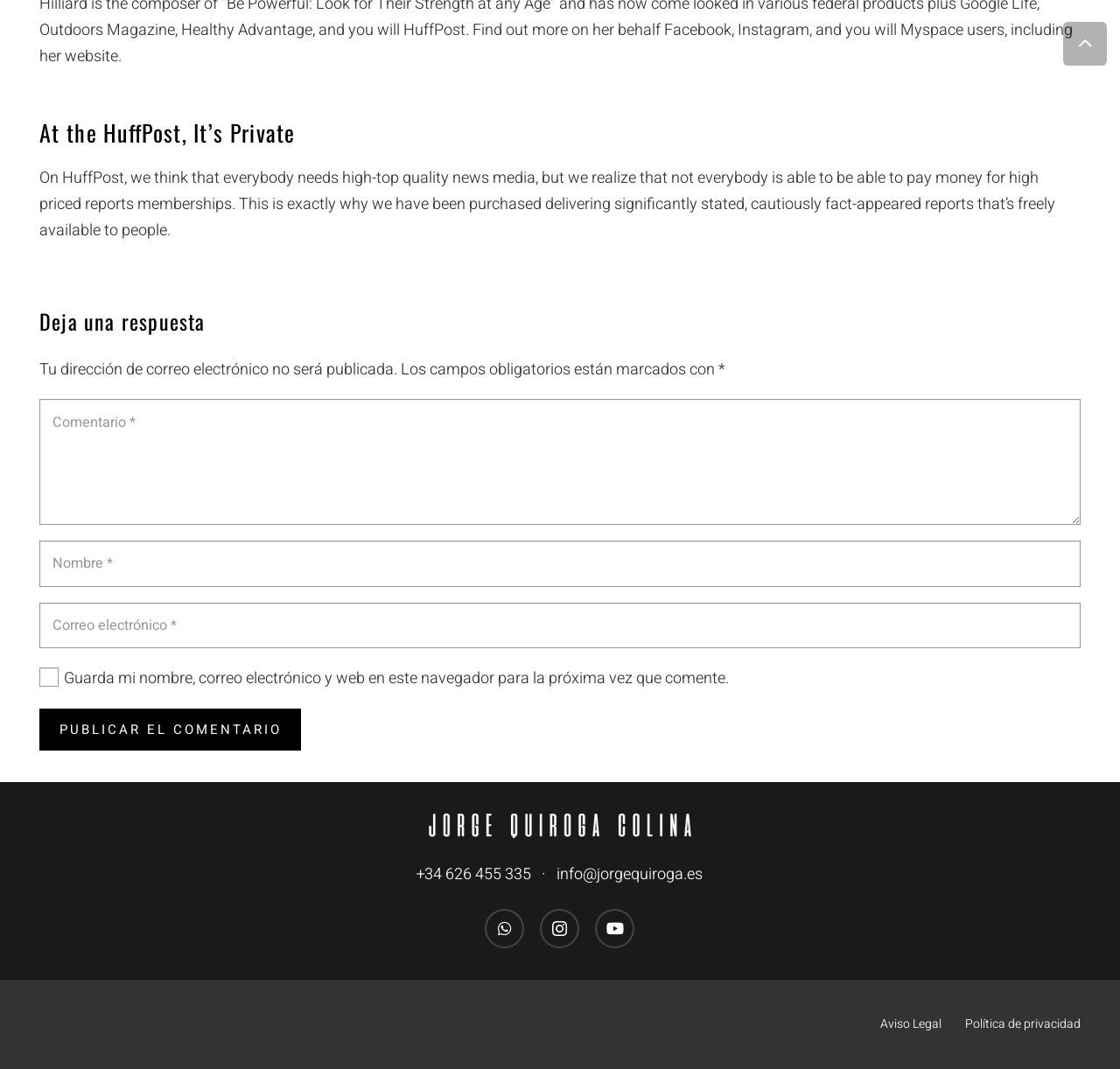Find the bounding box coordinates of the clickable region needed to perform the following instruction: "Click to publish the comment". The coordinates should be provided as four float numbers between 0 and 1, i.e., [left, top, right, bottom].

[0.035, 0.662, 0.269, 0.702]